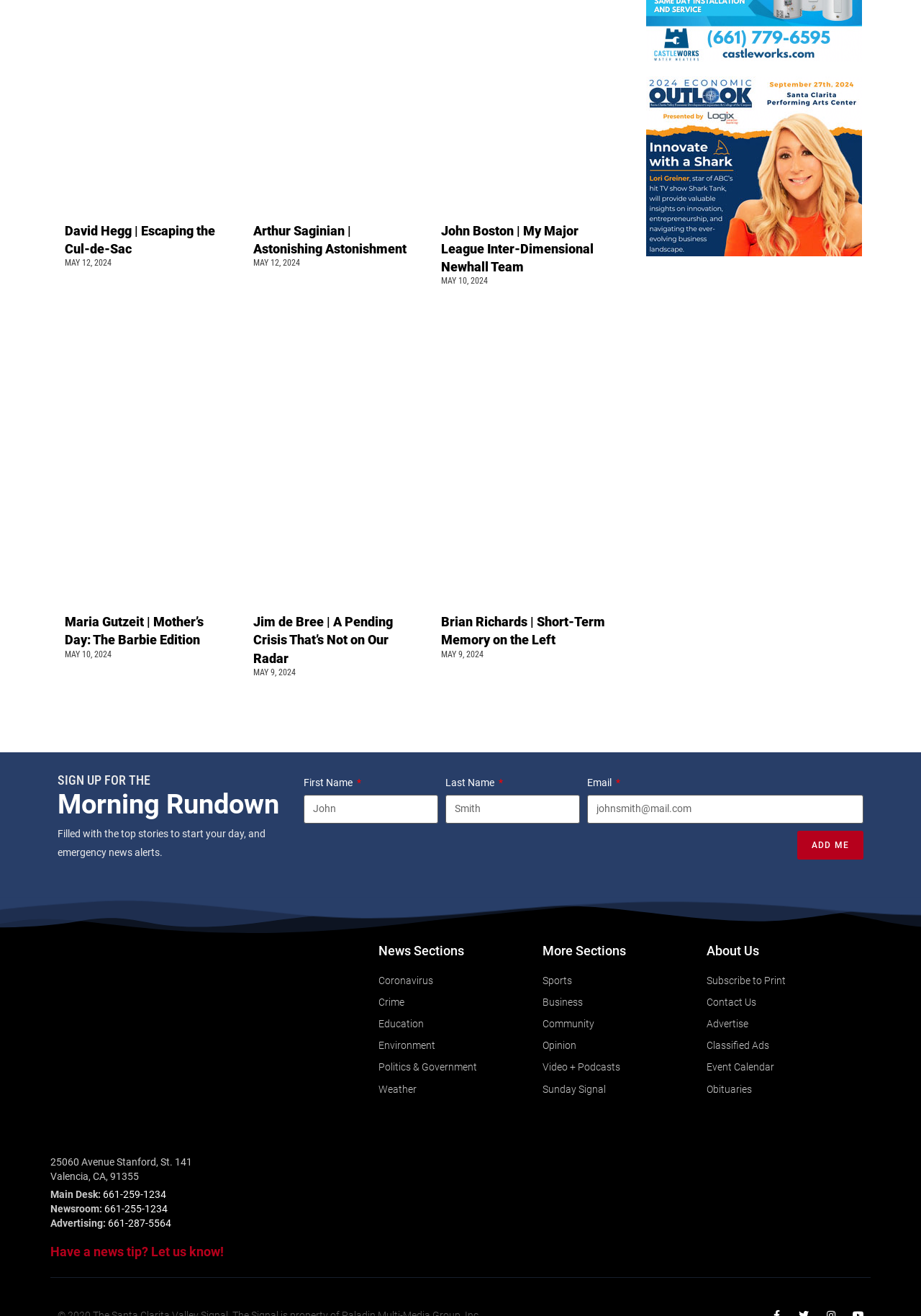Analyze the image and answer the question with as much detail as possible: 
What is the date of the latest article?

I looked at the static text elements associated with each article and found that the latest date mentioned is MAY 12, 2024, which appears twice.